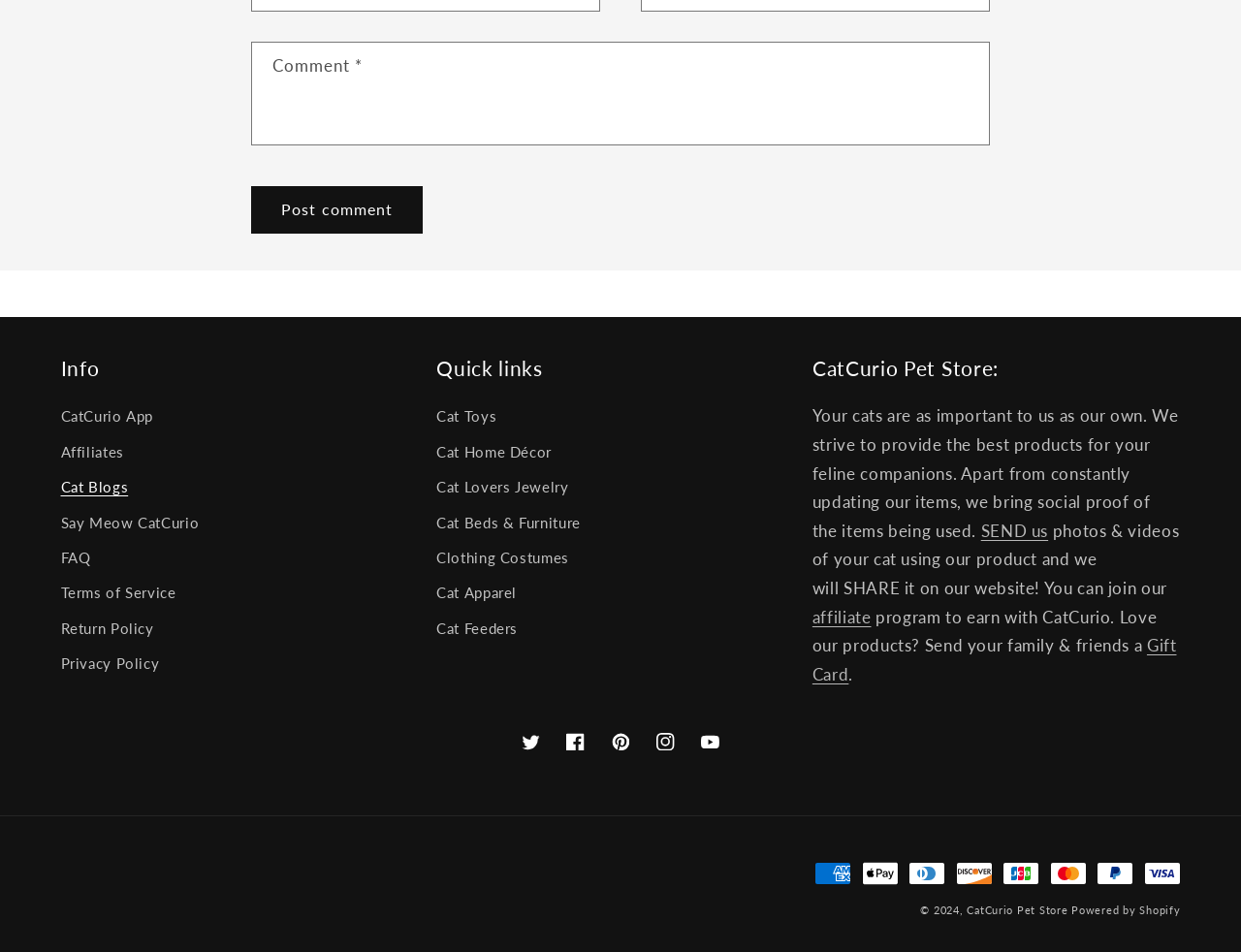How can users share photos of their cats with CatCurio?
Provide a thorough and detailed answer to the question.

According to the StaticText element with ID 619, users can share photos and videos of their cats using CatCurio products by sending them to the company, which will then share them on their website.